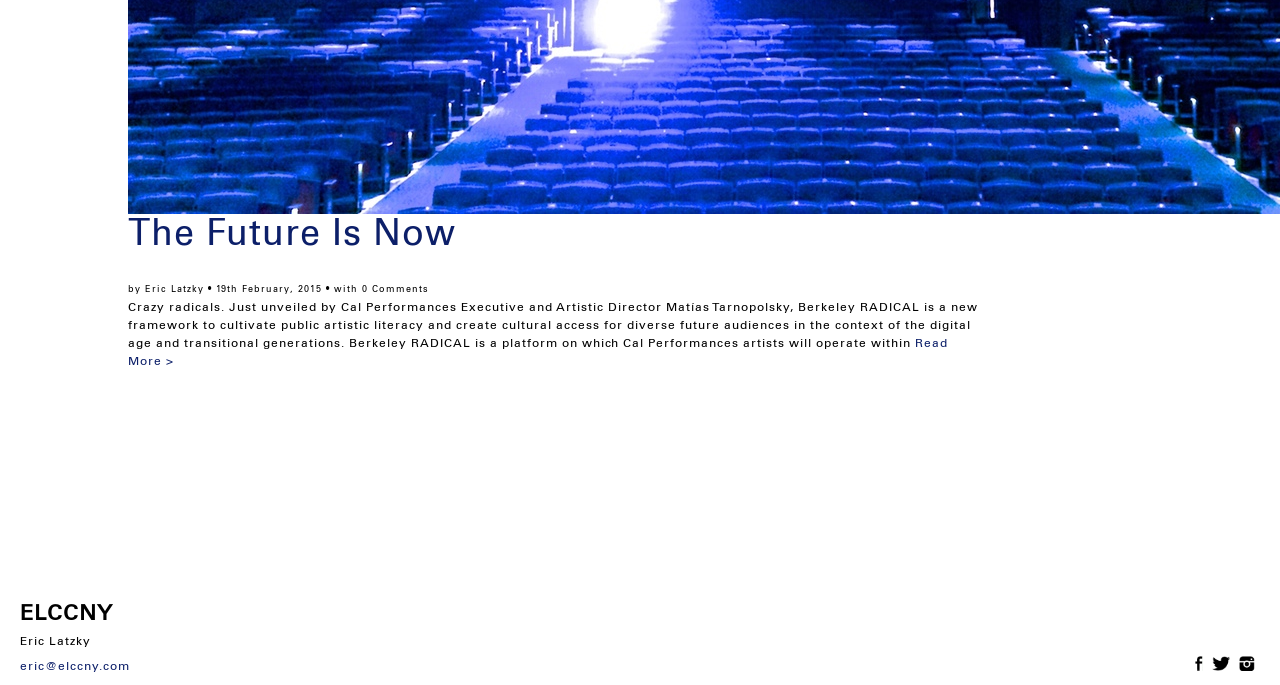Identify the bounding box for the UI element described as: "Read More >". The coordinates should be four float numbers between 0 and 1, i.e., [left, top, right, bottom].

[0.1, 0.494, 0.741, 0.538]